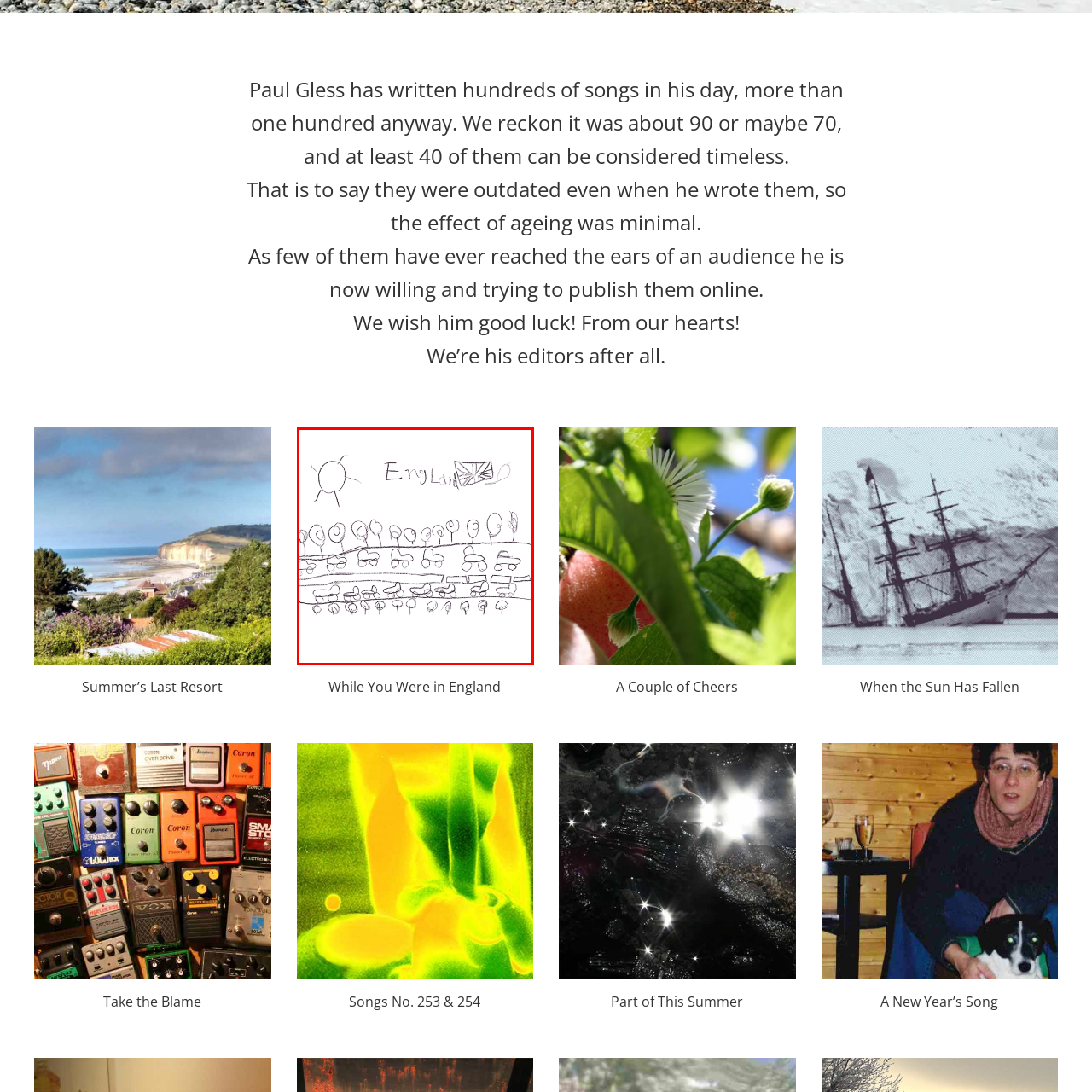Observe the image enclosed by the red box and thoroughly answer the subsequent question based on the visual details: What type of trees are depicted in the landscape?

The question asks about the type of trees depicted in the landscape. The caption describes the landscape as 'characterized by whimsical trees', which directly answers the question.